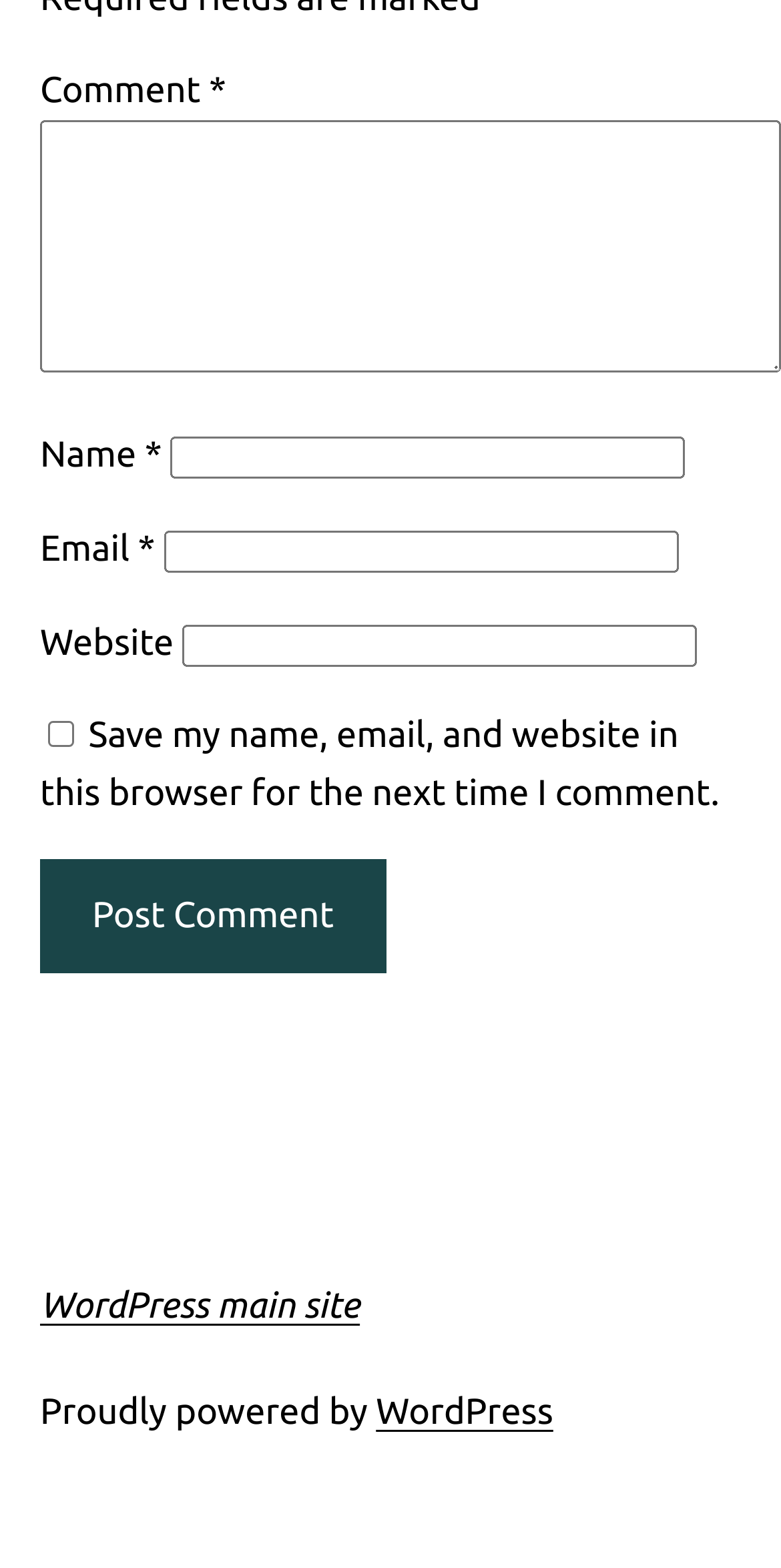What is the required information to leave a comment?
Please answer using one word or phrase, based on the screenshot.

Name, email, comment